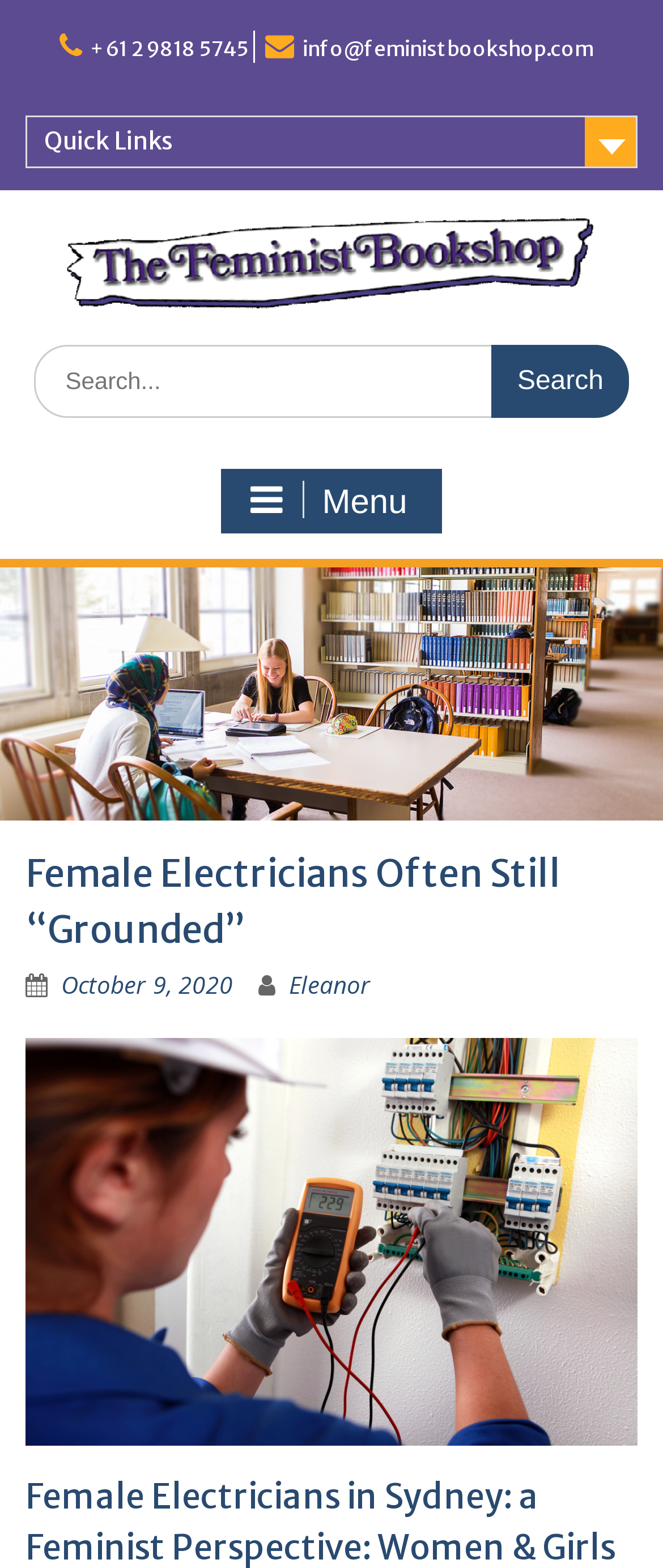From the webpage screenshot, predict the bounding box coordinates (top-left x, top-left y, bottom-right x, bottom-right y) for the UI element described here: alt="Feminist Bookshop"

[0.085, 0.137, 0.915, 0.204]